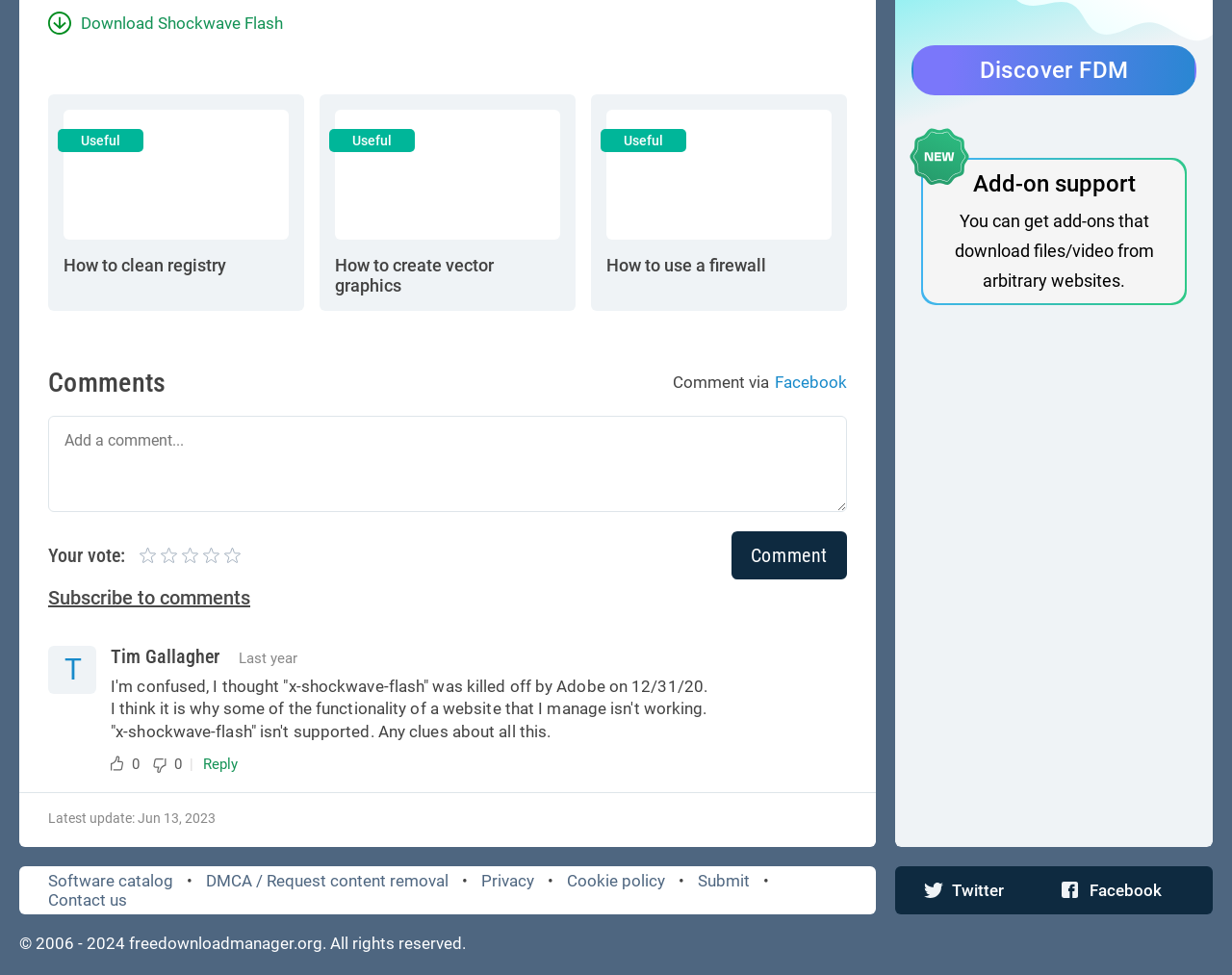How many rating options are available?
Kindly answer the question with as much detail as you can.

The rating options are listed as '5', '4', '3', '2', and '1', which suggests that there are 5 rating options available.